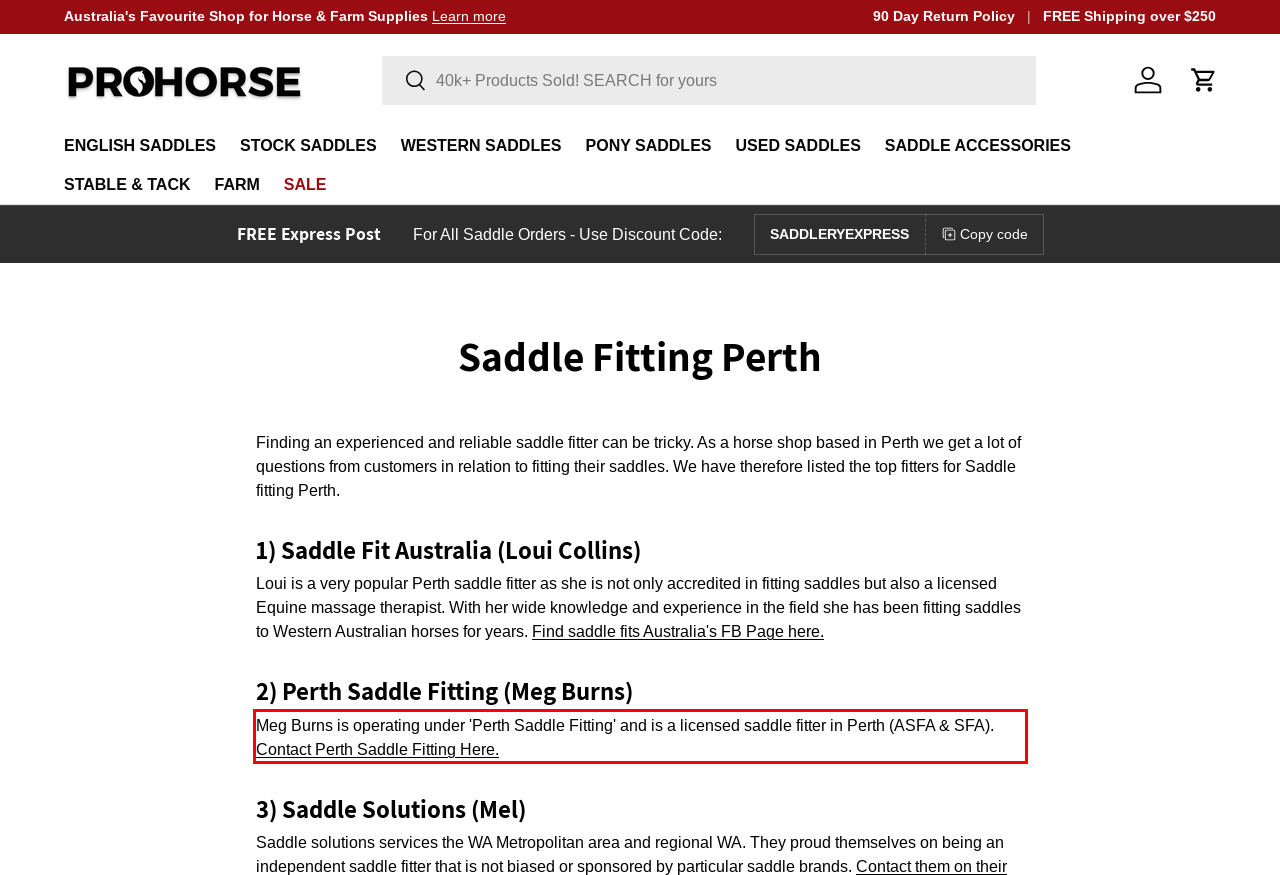The screenshot provided shows a webpage with a red bounding box. Apply OCR to the text within this red bounding box and provide the extracted content.

Meg Burns is operating under 'Perth Saddle Fitting' and is a licensed saddle fitter in Perth (ASFA & SFA). Contact Perth Saddle Fitting Here.